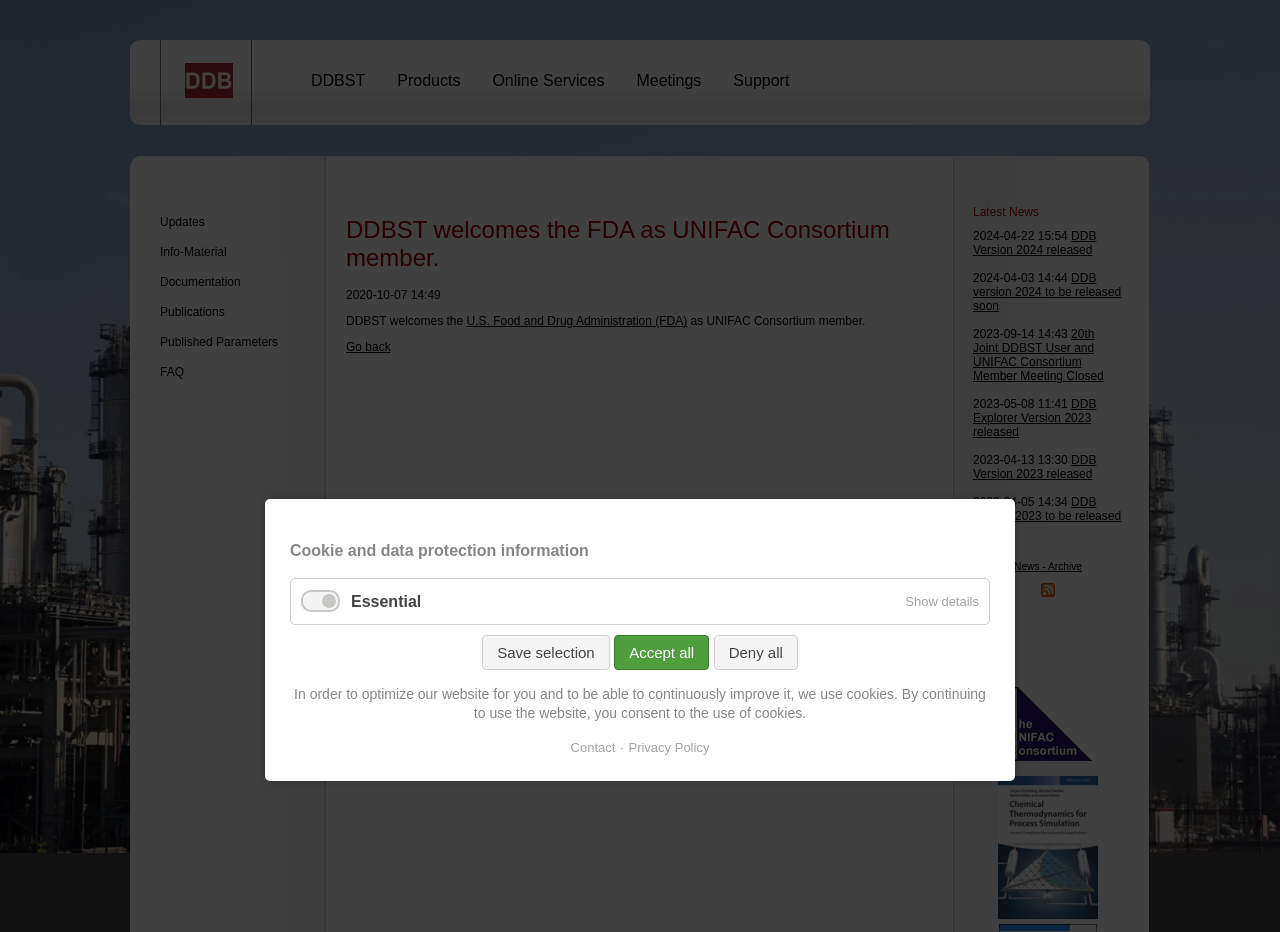Can you specify the bounding box coordinates of the area that needs to be clicked to fulfill the following instruction: "Read the 'Latest News'"?

[0.76, 0.22, 0.877, 0.235]